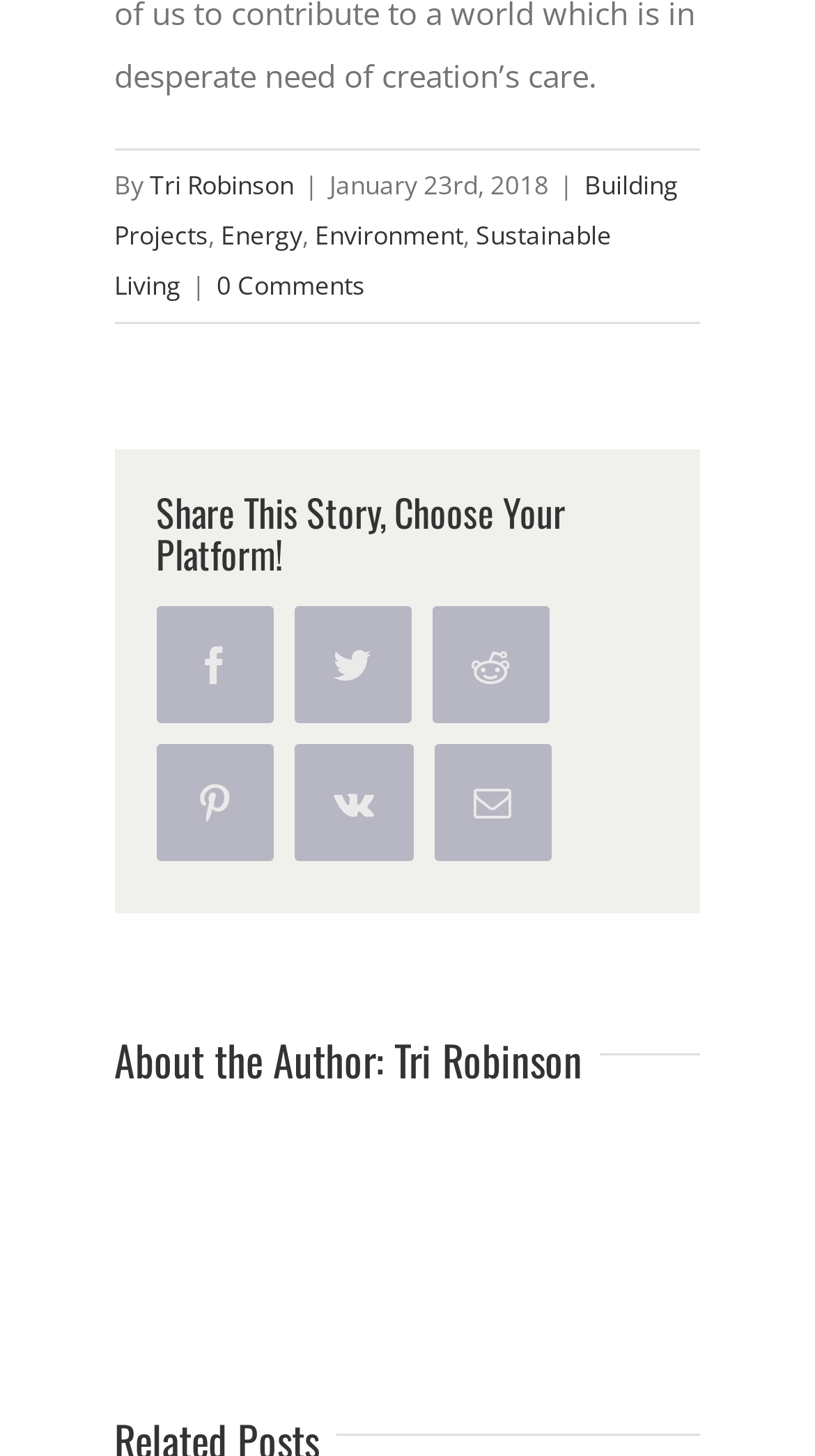Please indicate the bounding box coordinates of the element's region to be clicked to achieve the instruction: "Read the article 'Tesla’s Hidden Billionaire: How a Retail Trader Made $7 Billion'". Provide the coordinates as four float numbers between 0 and 1, i.e., [left, top, right, bottom].

None